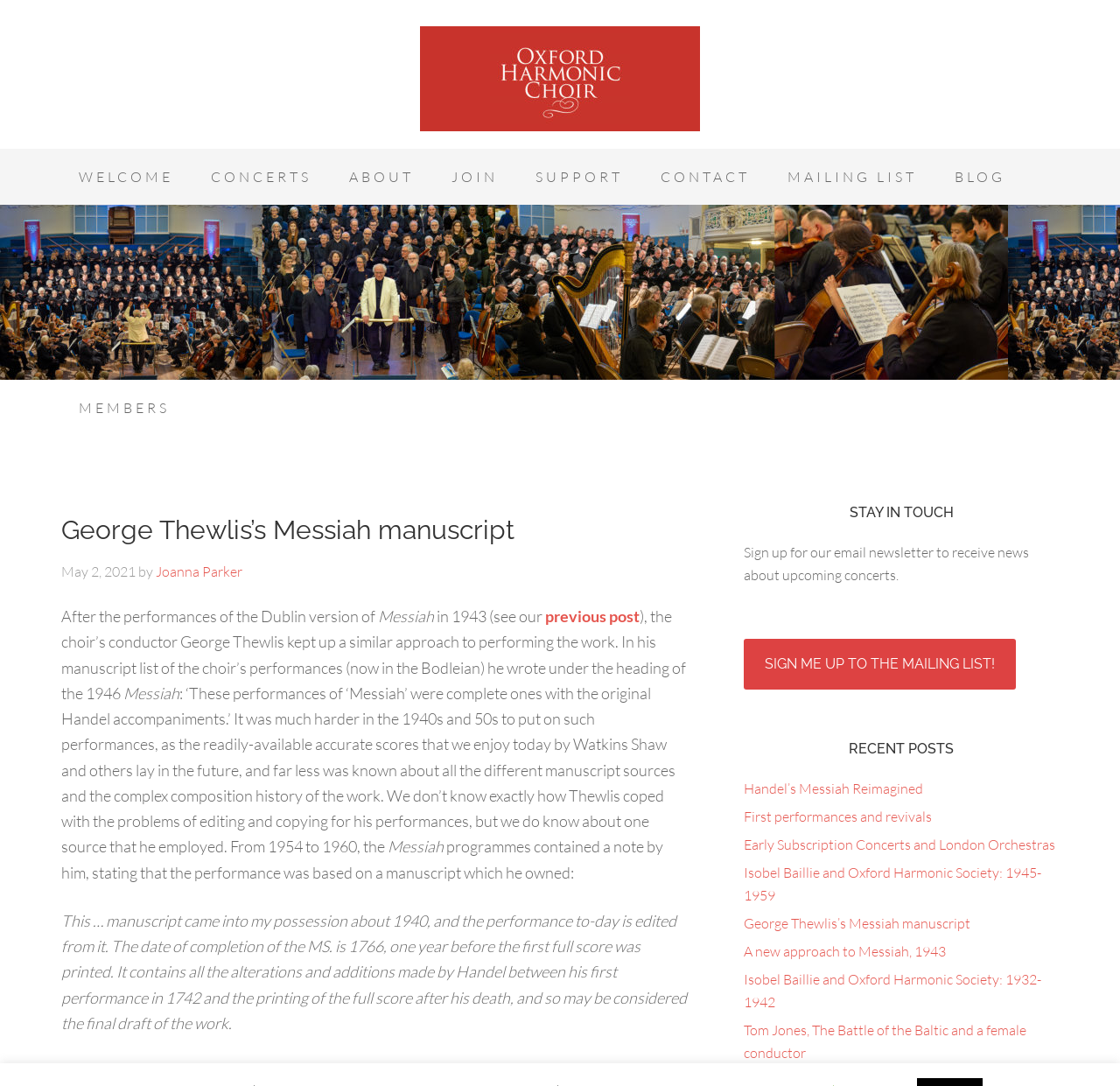Explain the contents of the webpage comprehensively.

The webpage is about the Oxford Harmonic Choir, specifically focusing on George Thewlis's Messiah manuscript. At the top, there is a link to the Oxford Harmonic Choir. Below it, there is a main navigation menu with links to "WELCOME", "CONCERTS", "ABOUT", "JOIN", "SUPPORT", "CONTACT", "MAILING LIST", and "BLOG". 

On the left side, there is a secondary navigation menu with a link to "MEMBERS". Below it, there is a header section with a heading "George Thewlis’s Messiah manuscript" and a link to the same title. The section also includes a time stamp "May 2, 2021" and an author "Joanna Parker". 

The main content of the webpage is a long article about George Thewlis's approach to performing Messiah in the 1940s and 50s. The article discusses how Thewlis kept a manuscript list of the choir's performances and wrote about the challenges of editing and copying the work during that time period. It also mentions that Thewlis employed a manuscript source that he owned, which contained all the alterations and additions made by Handel between his first performance in 1742 and the printing of the full score after his death.

On the right side, there are three sections. The top section is headed "STAY IN TOUCH" and includes a call to action to sign up for the email newsletter. The middle section is headed "RECENT POSTS" and lists several links to recent articles, including "Handel’s Messiah Reimagined", "First performances and revivals", and others. The bottom section is not explicitly headed but appears to be a continuation of the "RECENT POSTS" section, listing more links to articles.